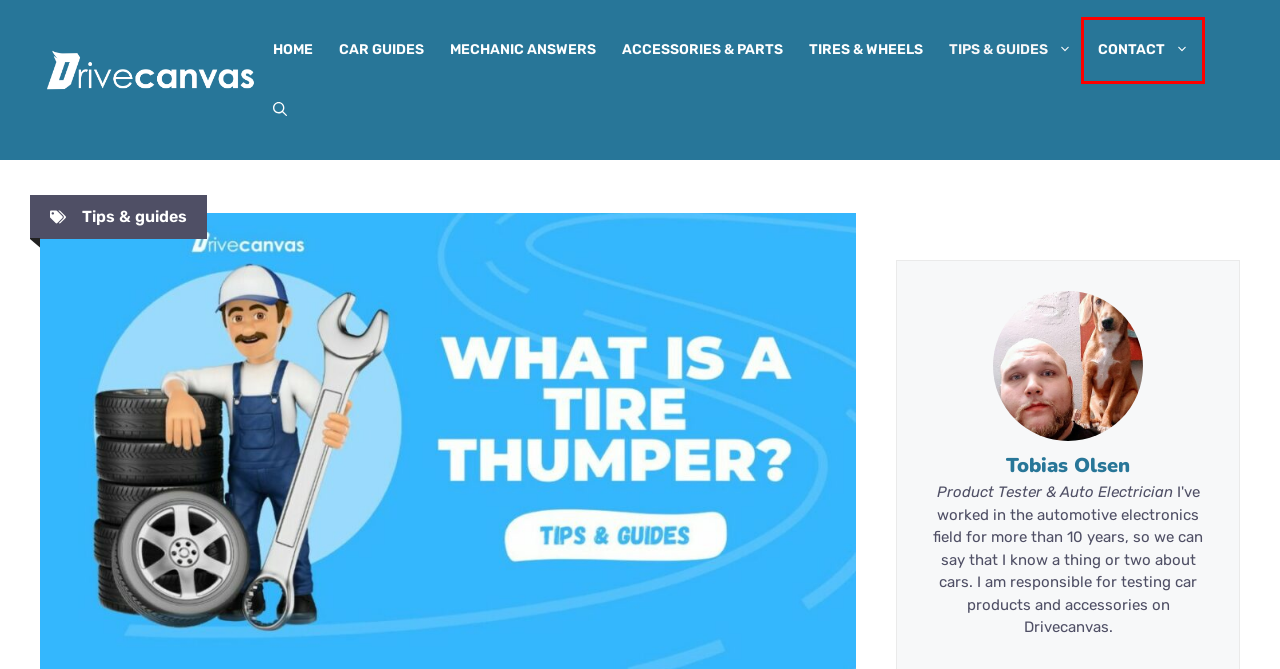You have a screenshot of a webpage with a red bounding box around a UI element. Determine which webpage description best matches the new webpage that results from clicking the element in the bounding box. Here are the candidates:
A. Car Guides - Drivecanvas
B. Tobias Olsen - Drivecanvas
C. Accessories & Parts - Drivecanvas
D. Mechanic Answers - Drivecanvas
E. Tips & guides - Drivecanvas
F. Contact - Drivecanvas
G. Tires & Wheels - Drivecanvas
H. DriveCanvas | Your #1 Auto News, Tips & Buying Guide Portal

F